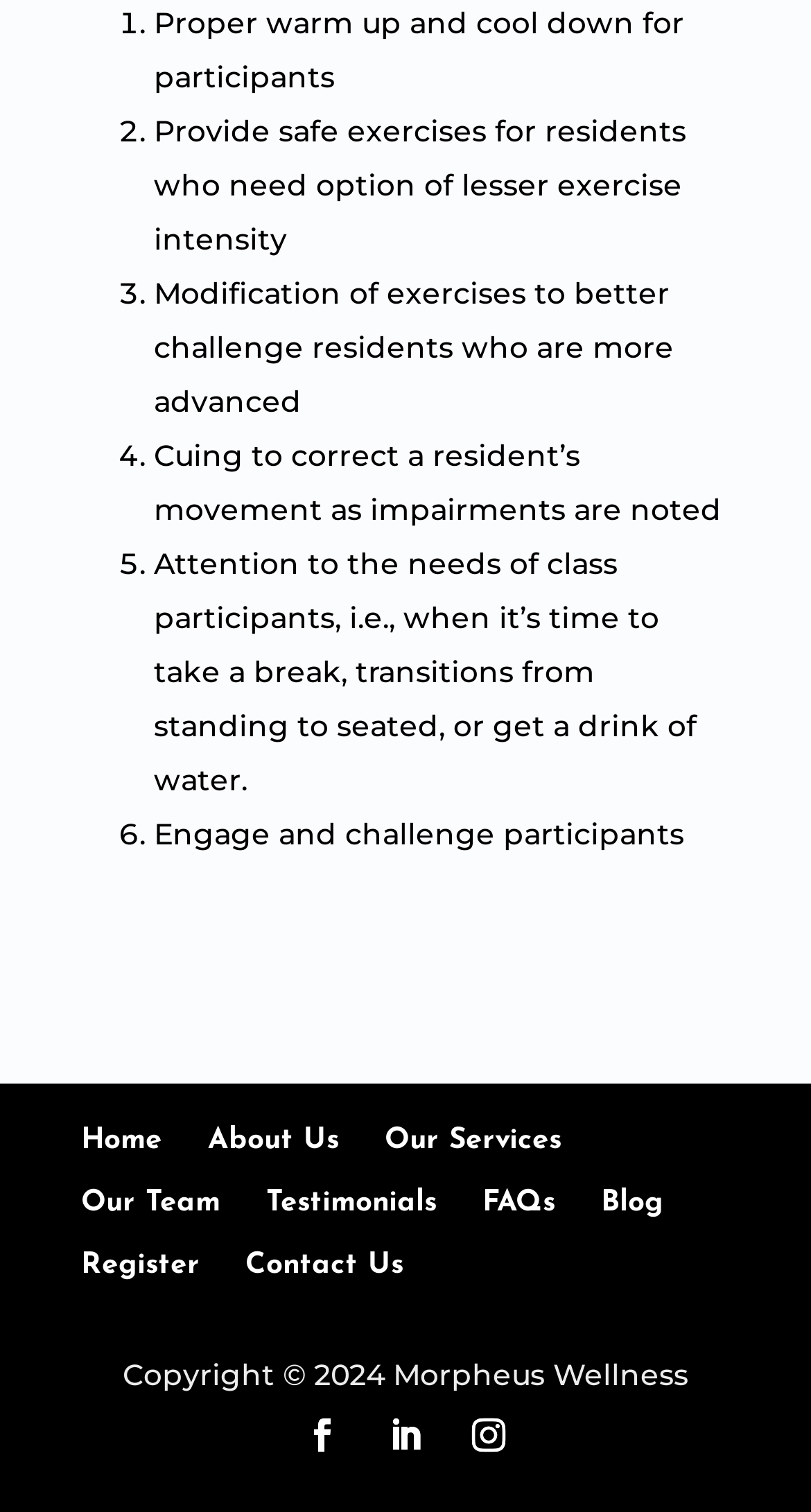Provide the bounding box coordinates of the section that needs to be clicked to accomplish the following instruction: "Click on Home."

[0.1, 0.746, 0.2, 0.776]